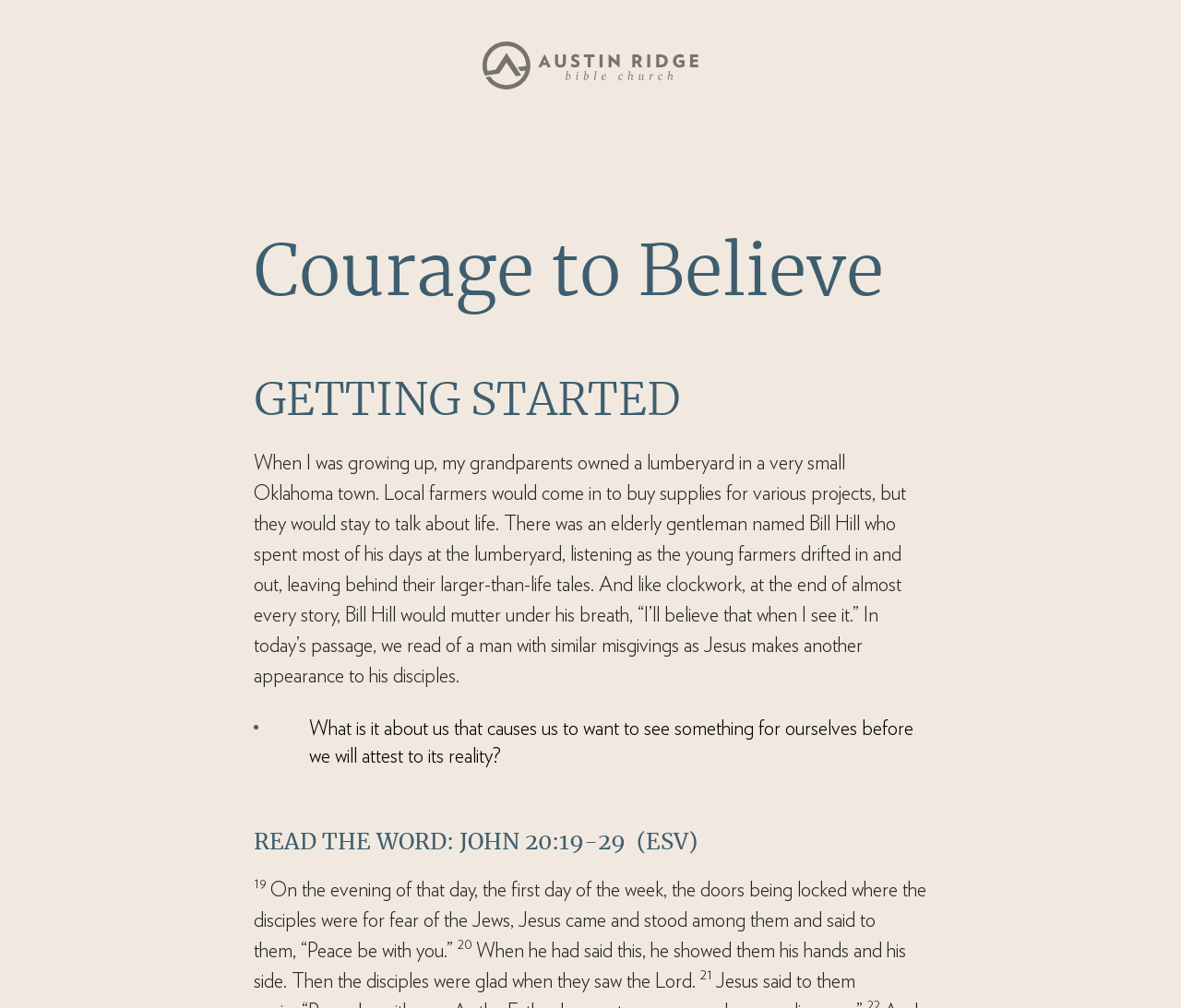What is the name of the elderly gentleman mentioned in the story?
Please respond to the question with a detailed and thorough explanation.

The question asks for the name of the elderly gentleman mentioned in the story. By reading the StaticText element with the text 'When I was growing up, my grandparents owned a lumberyard in a very small Oklahoma town. Local farmers would come in to buy supplies for various projects, but they would stay to talk about life. There was an elderly gentleman named Bill Hill who spent most of his days at the lumberyard, listening as the young farmers drifted in and out, leaving behind their larger-than-life tales.', we can find the answer to be 'Bill Hill'.